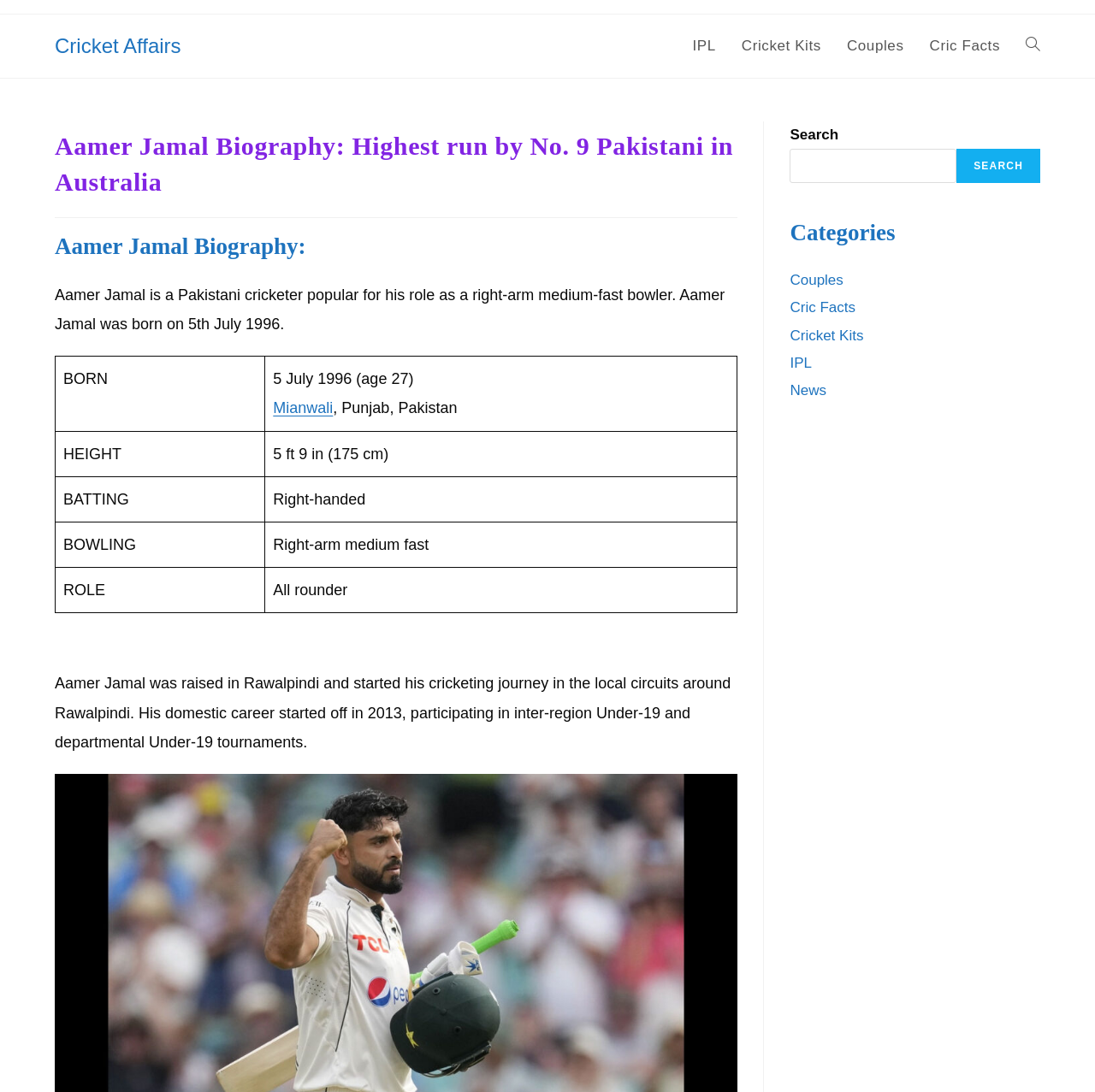Can you find the bounding box coordinates of the area I should click to execute the following instruction: "Click on Mianwali link"?

[0.249, 0.366, 0.304, 0.382]